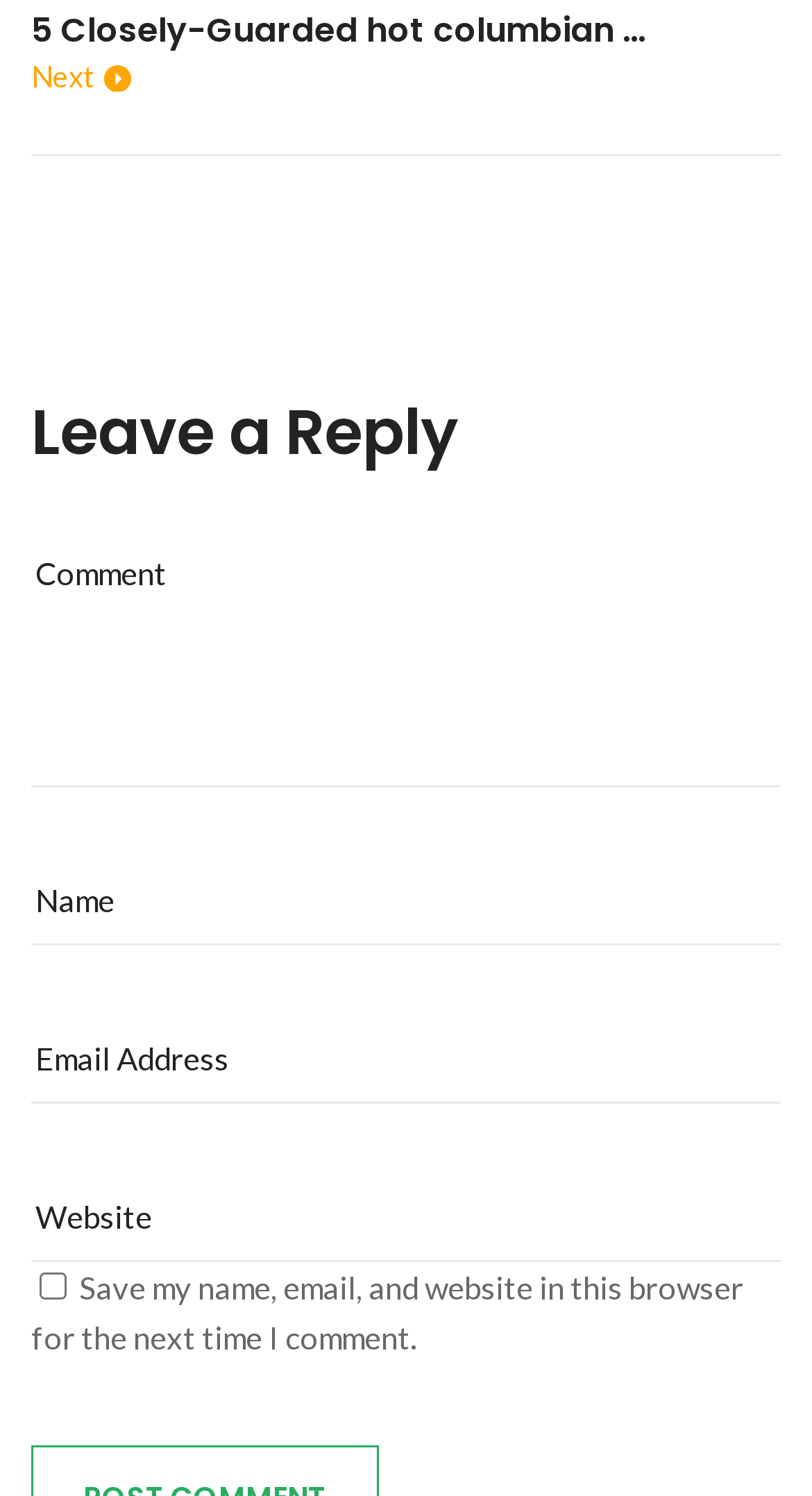What is the purpose of the 'Next' link?
Using the image as a reference, answer with just one word or a short phrase.

To navigate to the next page